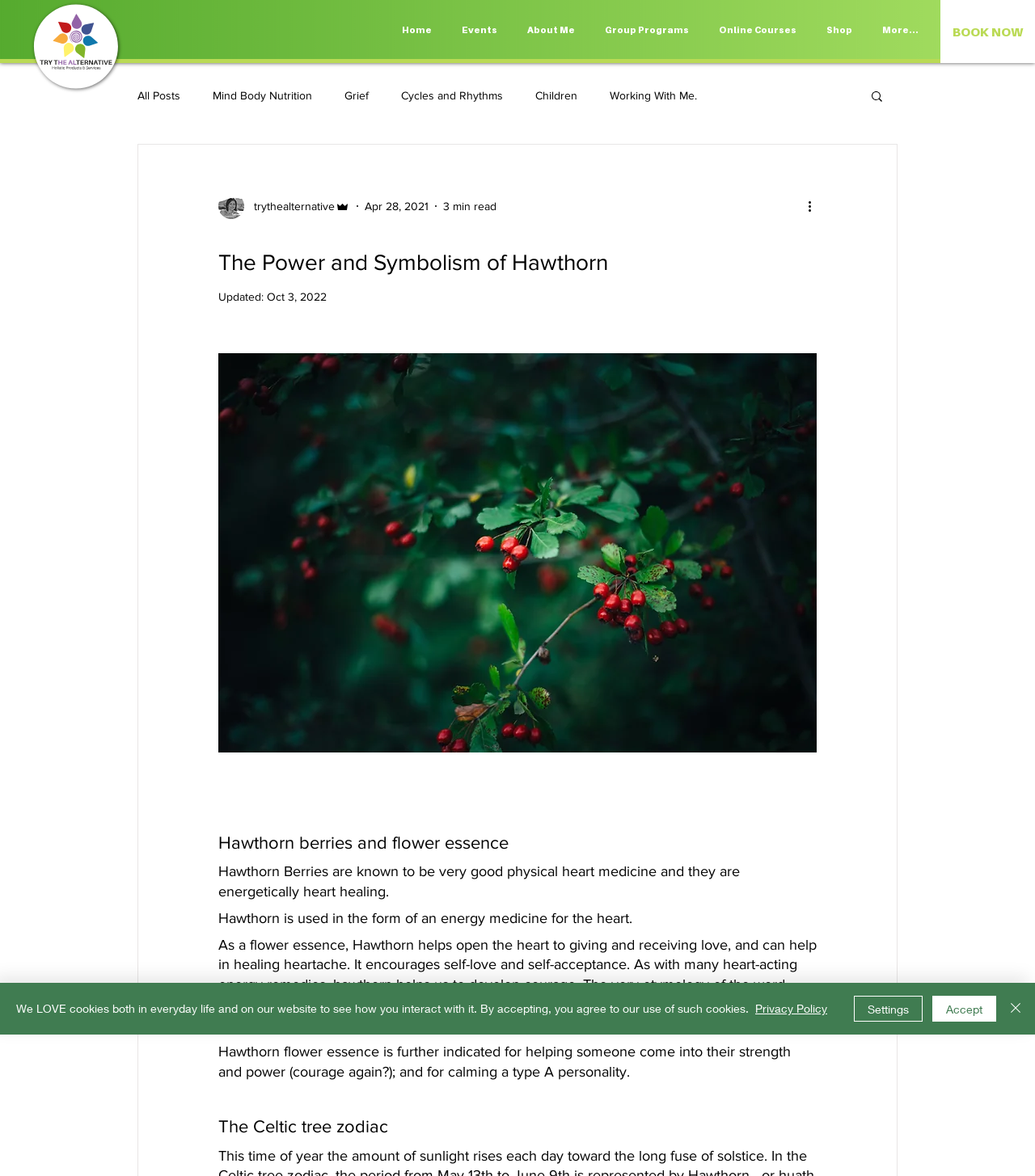Please give a concise answer to this question using a single word or phrase: 
What is the navigation menu item that comes after 'About Me'?

Group Programs